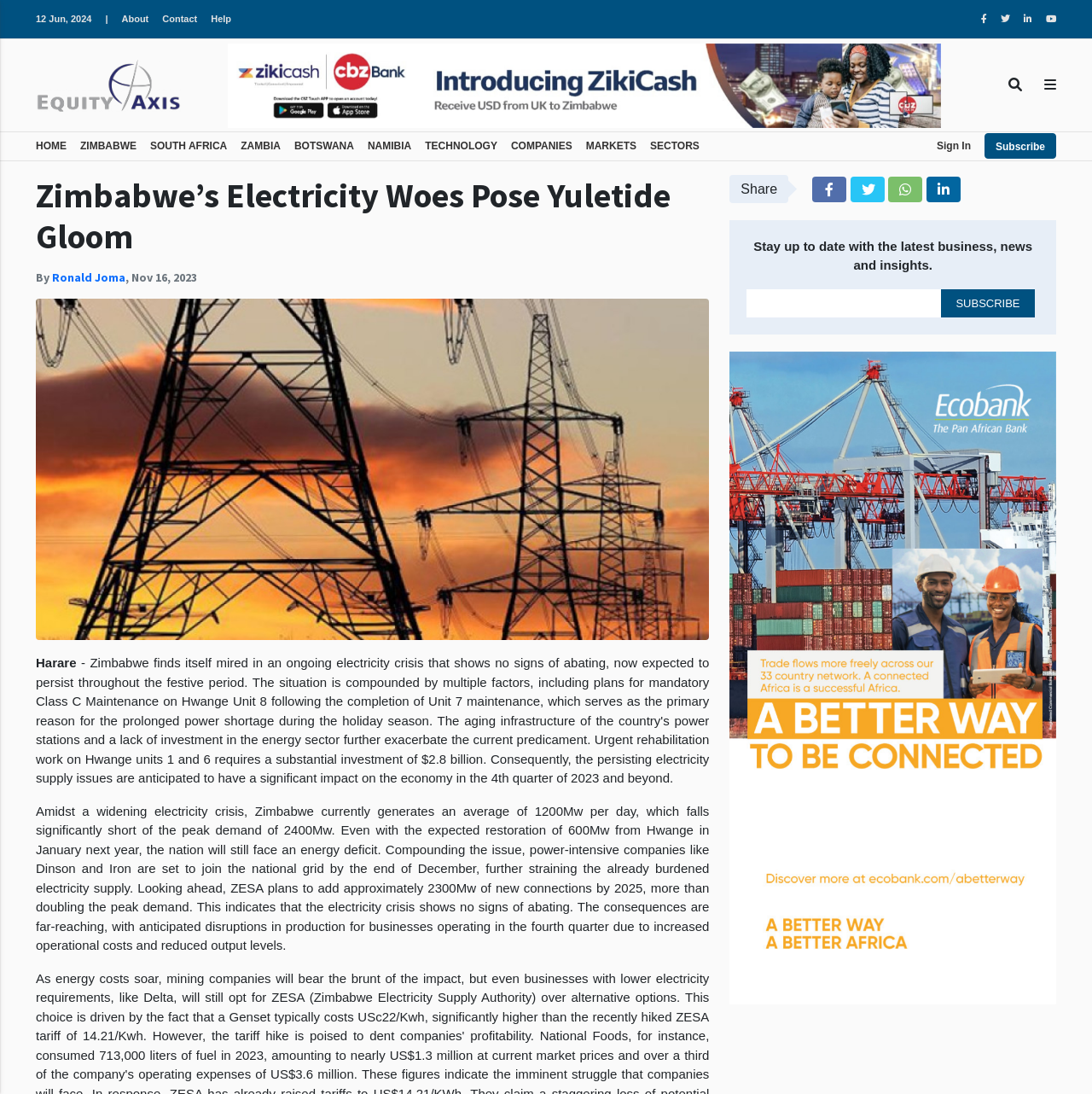Specify the bounding box coordinates of the area to click in order to follow the given instruction: "Click on the 'HOME' link."

[0.033, 0.121, 0.061, 0.147]